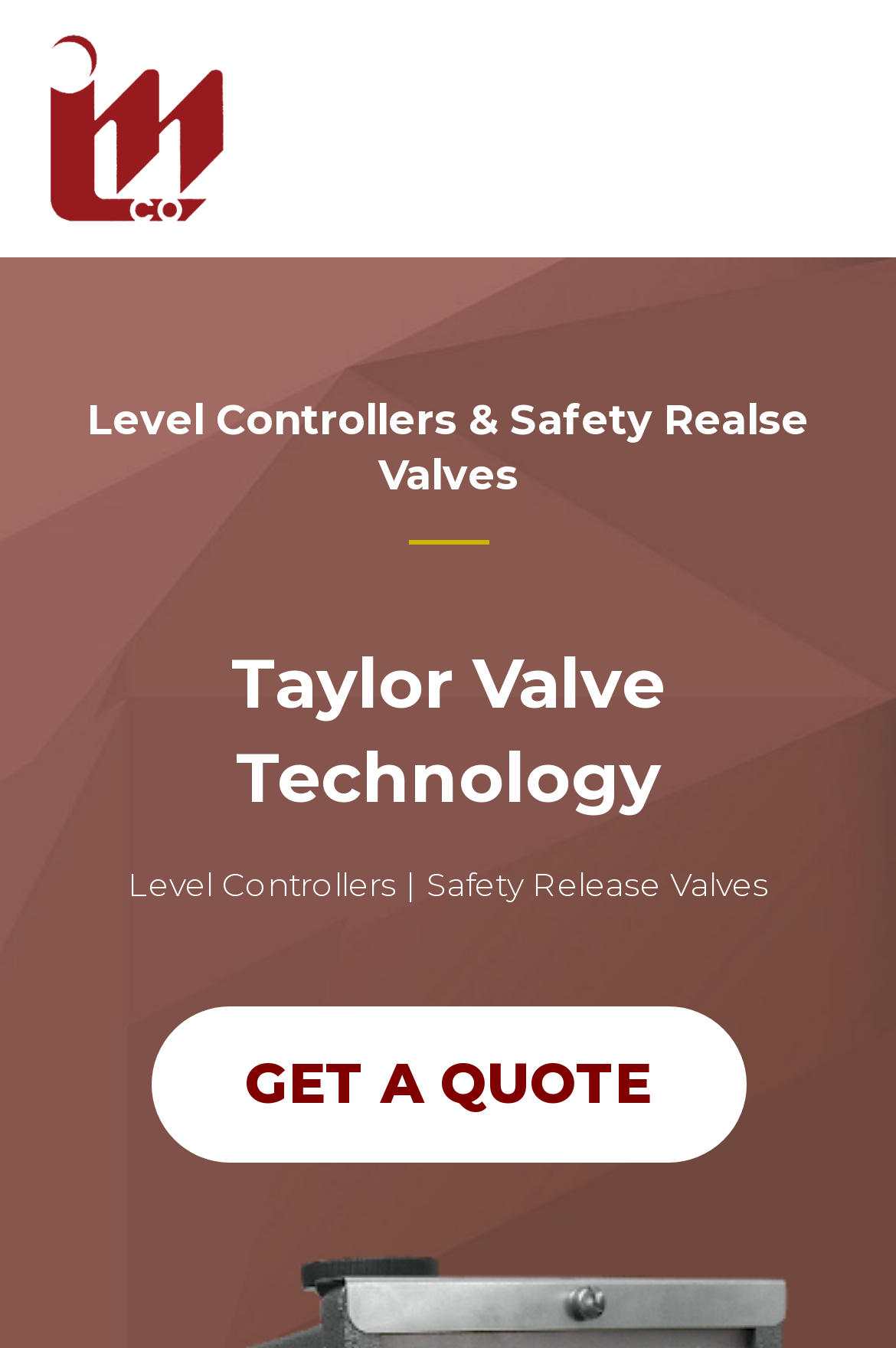Could you identify the text that serves as the heading for this webpage?

Taylor Valve Technology